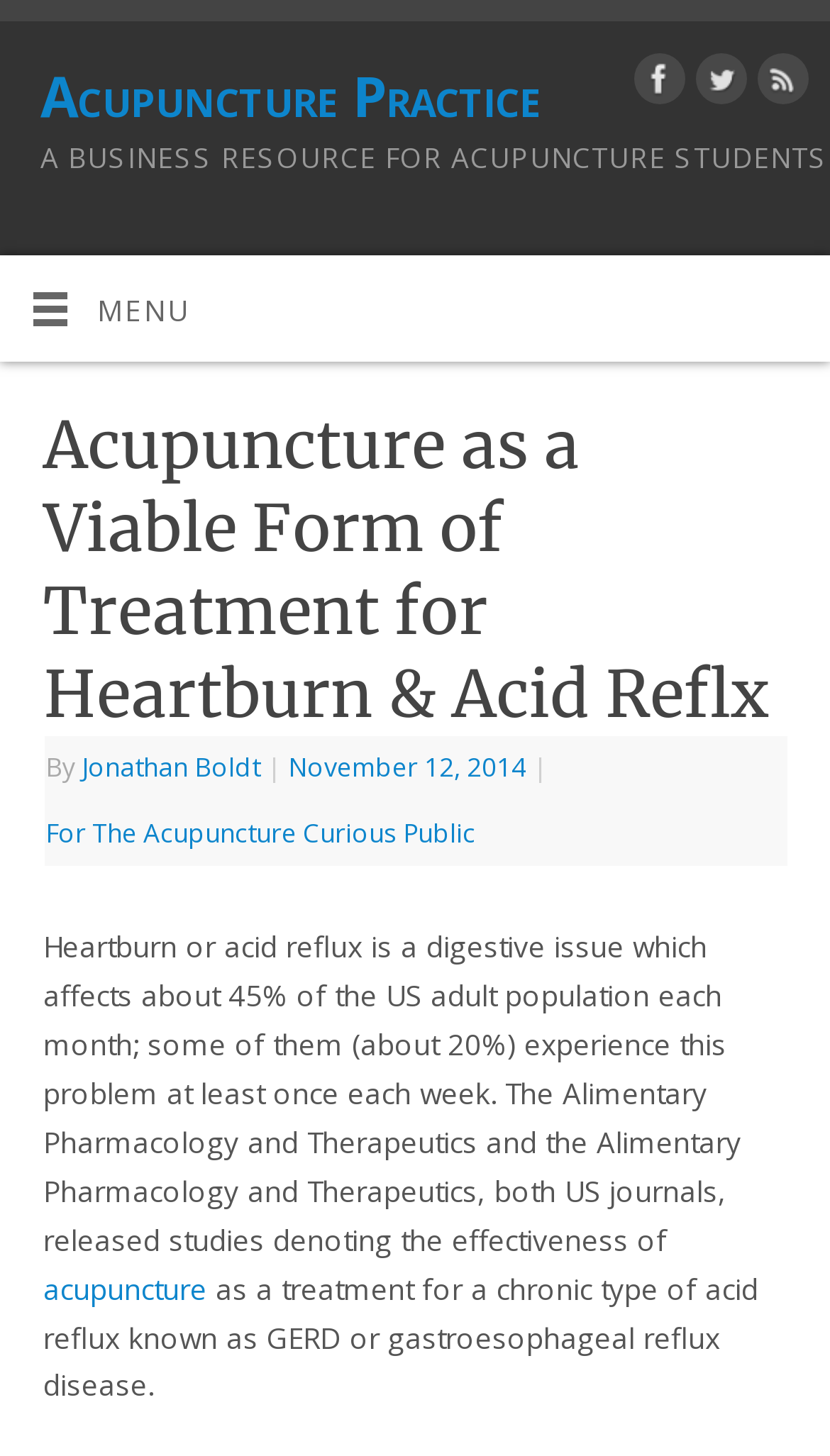Identify the bounding box for the described UI element: "For The Acupuncture Curious Public".

[0.054, 0.559, 0.572, 0.584]